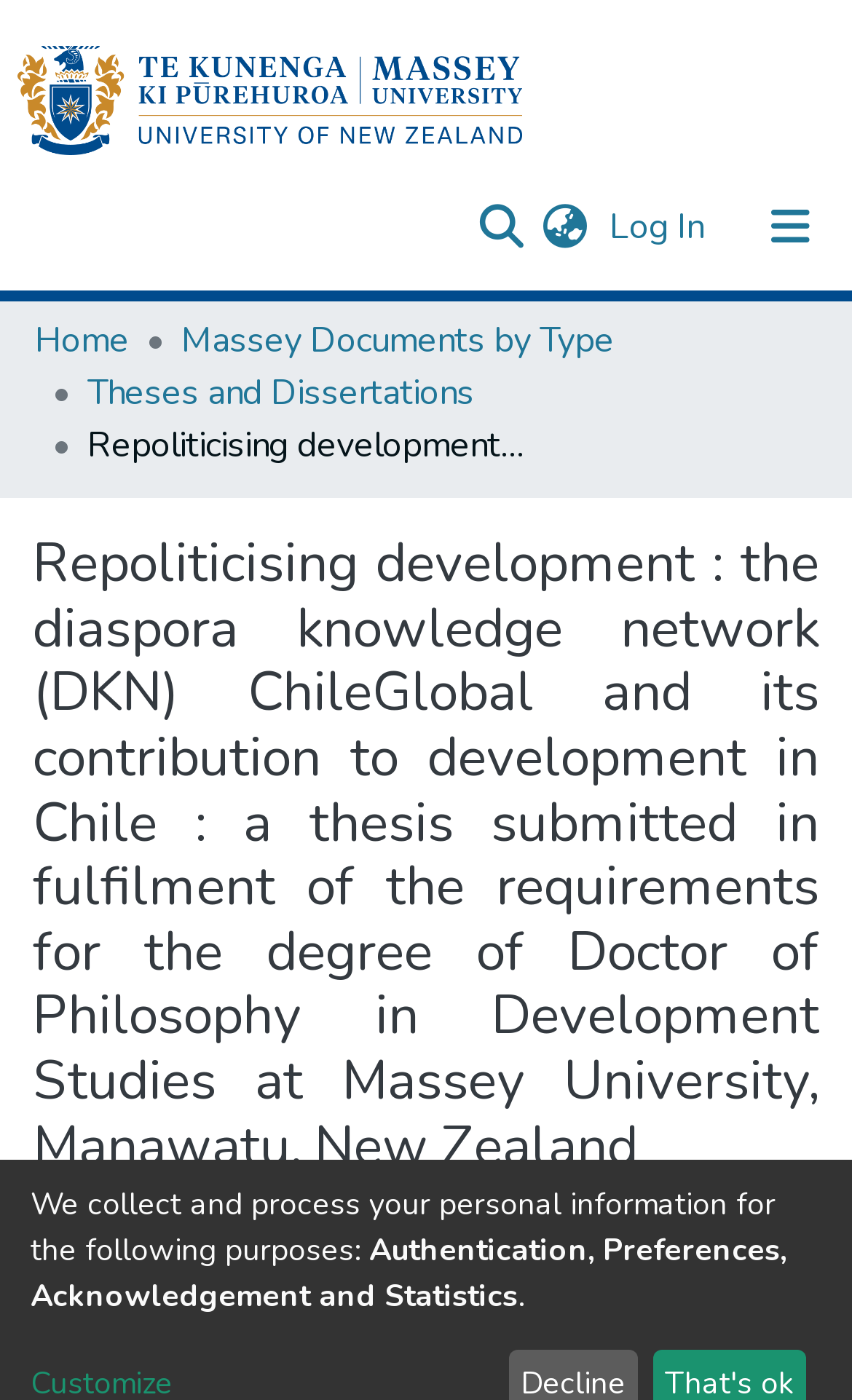Please specify the bounding box coordinates of the region to click in order to perform the following instruction: "Click the repository logo".

[0.021, 0.025, 0.613, 0.119]